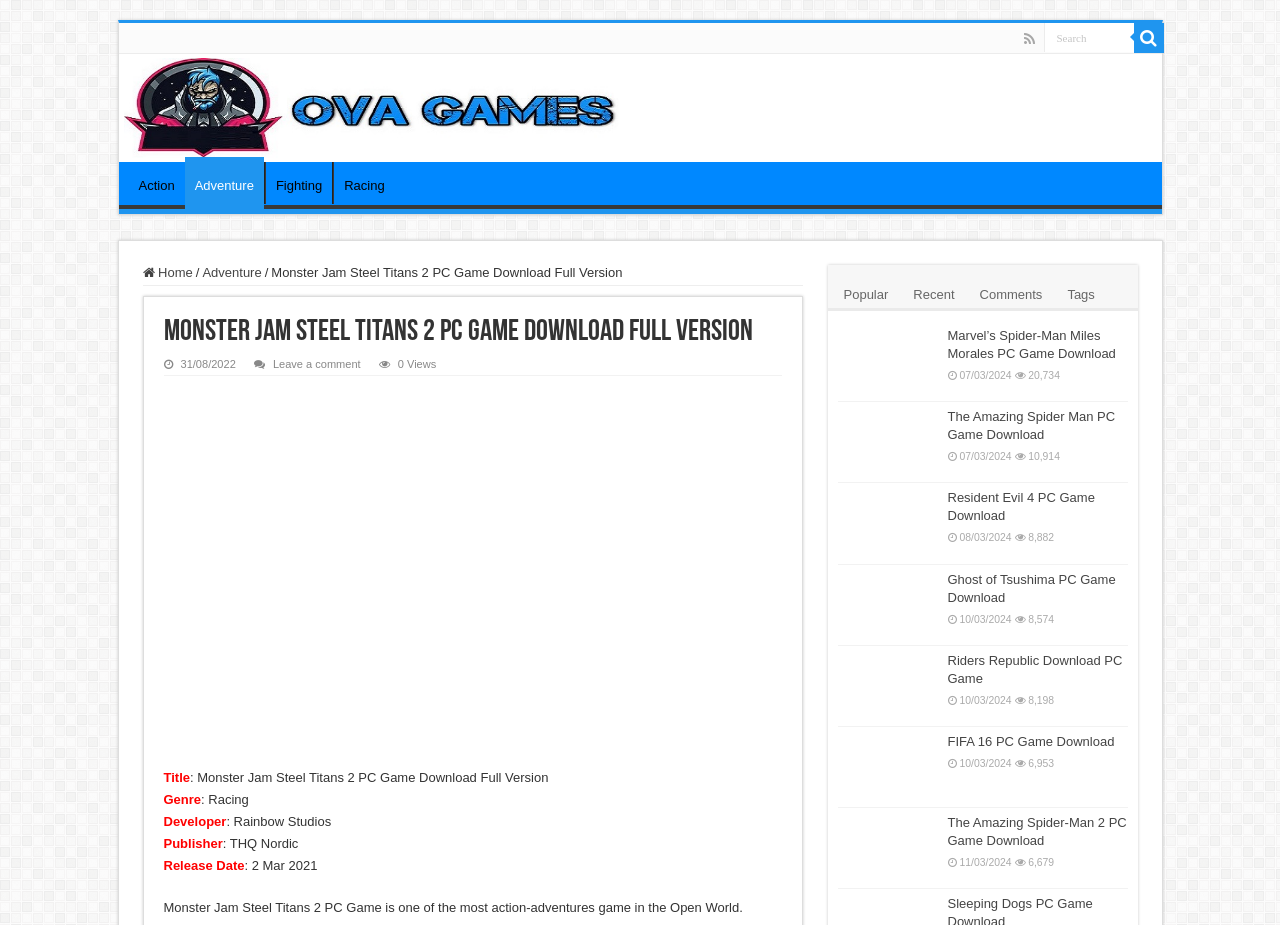Give a detailed account of the webpage.

The webpage is about downloading PC games, specifically featuring Monster Jam Steel Titans 2. At the top, there is a search bar and a button with a magnifying glass icon. Below that, there is a heading "Ova Games" with a link and an image. To the right of the heading, there are links to different game genres, such as Action, Adventure, and Racing.

In the main content area, there is a heading "Monster Jam Steel Titans 2 PC Game Download Full Version" with a release date and a comment link. Below that, there is an image of the game, and to the right of the image, there are details about the game, including its title, genre, developer, publisher, and release date.

Further down, there are links to popular, recent, and commented games, as well as a tags link. Below that, there are several game download links, each with an image, heading, and details about the game, including its release date and view count. The games listed include Marvel's Spider-Man Miles Morales, The Amazing Spider Man, Resident Evil 4, Ghost of Tsushima, Riders Republic, FIFA 16, and The Amazing Spider-Man 2.